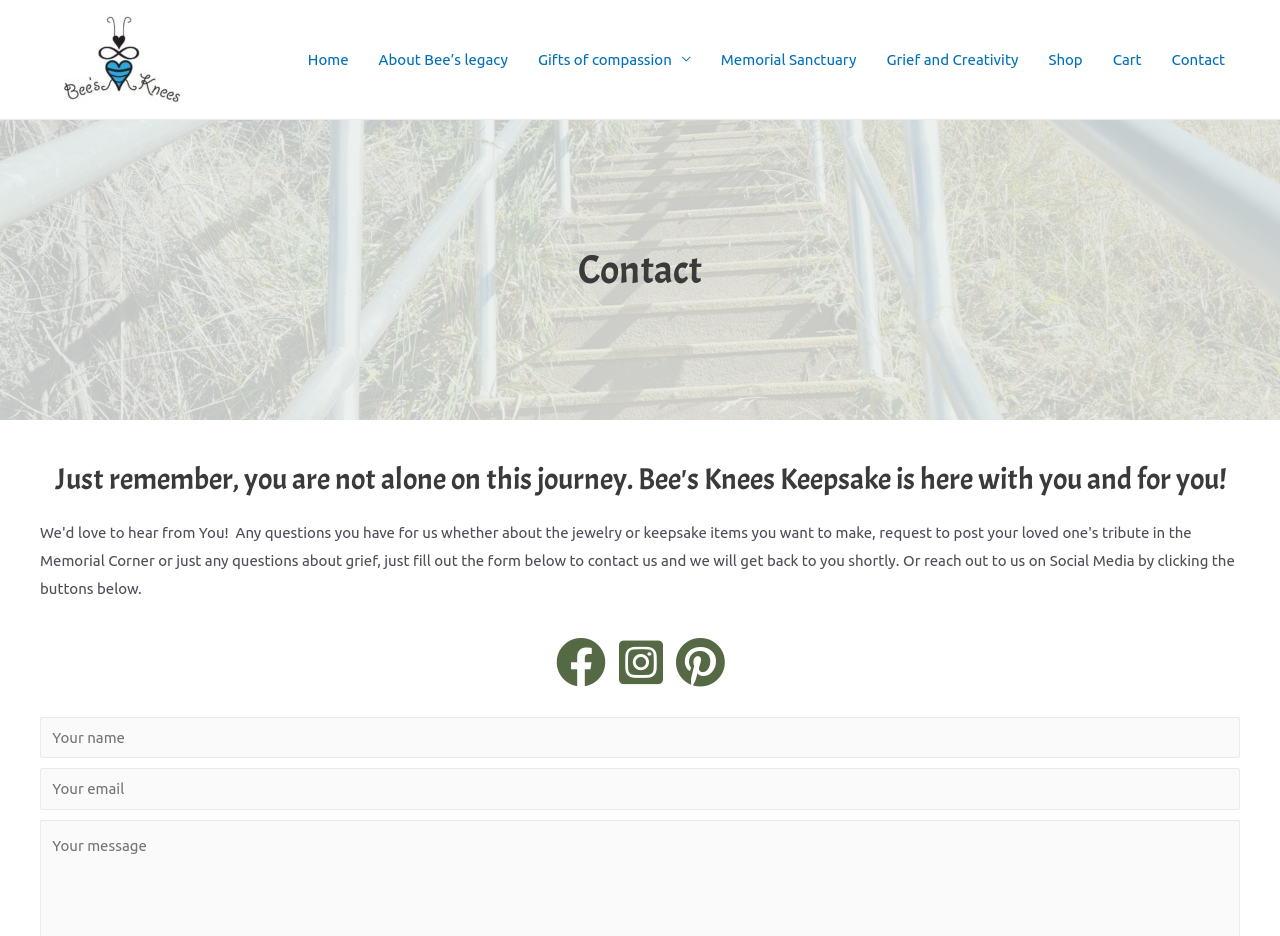What is the purpose of the webpage?
Refer to the screenshot and deliver a thorough answer to the question presented.

The purpose of the webpage can be inferred from the heading 'Contact' and the presence of two textboxes, which suggests that the webpage is meant for users to contact the website owner or administrator.